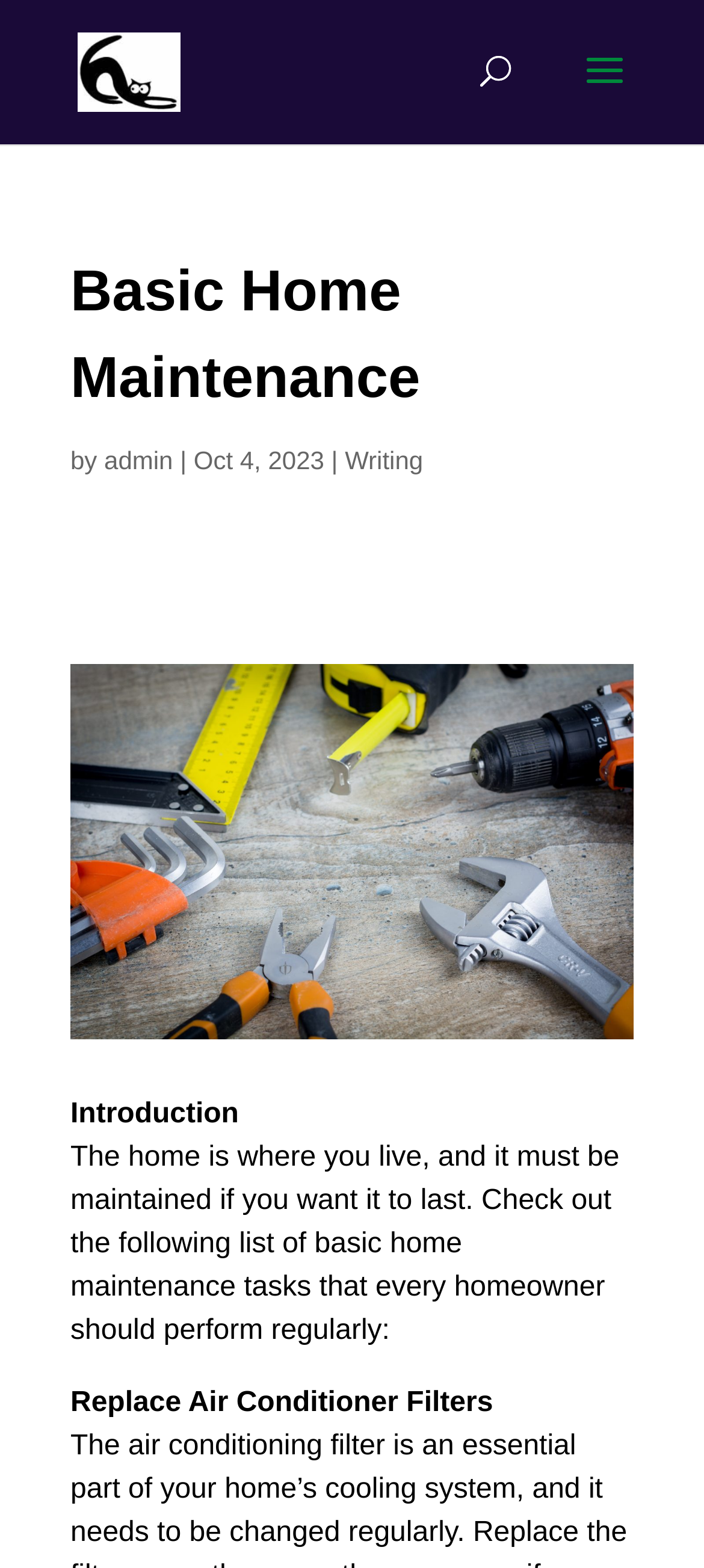What is the topic of the article?
Using the image, give a concise answer in the form of a single word or short phrase.

Home maintenance